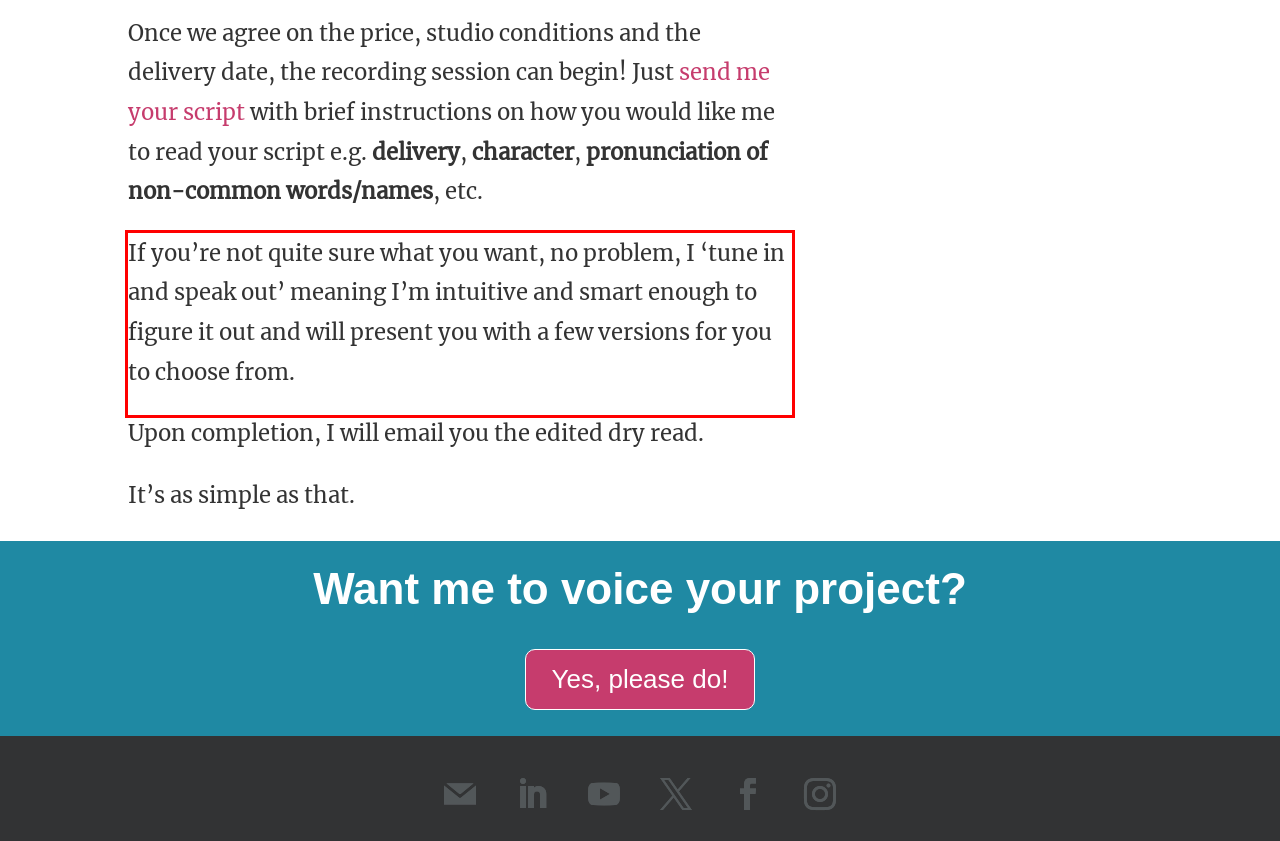Please extract the text content from the UI element enclosed by the red rectangle in the screenshot.

If you’re not quite sure what you want, no problem, I ‘tune in and speak out’ meaning I’m intuitive and smart enough to figure it out and will present you with a few versions for you to choose from.